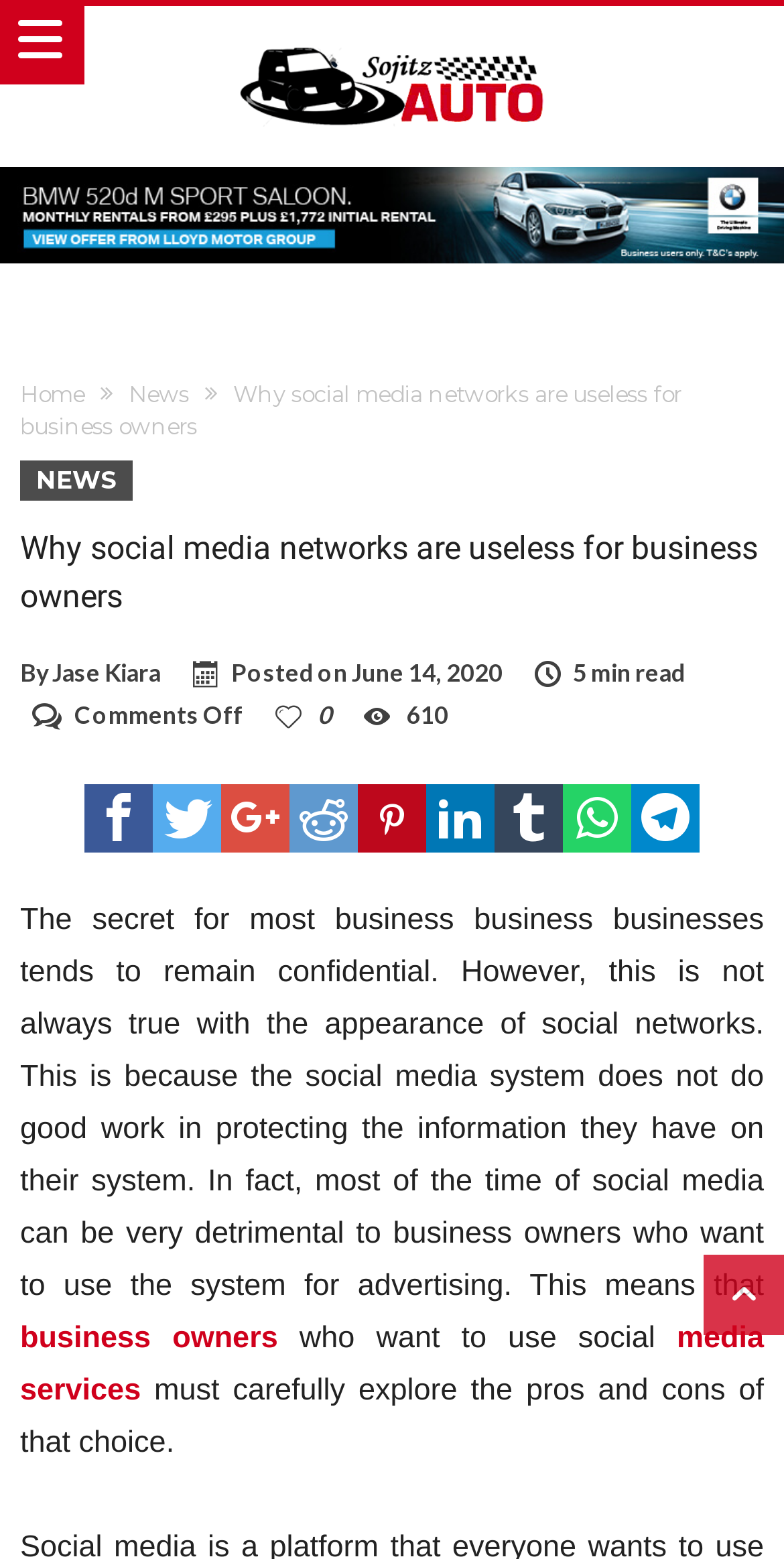Locate the bounding box coordinates of the region to be clicked to comply with the following instruction: "Click on the 'NEWS' link". The coordinates must be four float numbers between 0 and 1, in the form [left, top, right, bottom].

[0.026, 0.296, 0.169, 0.321]